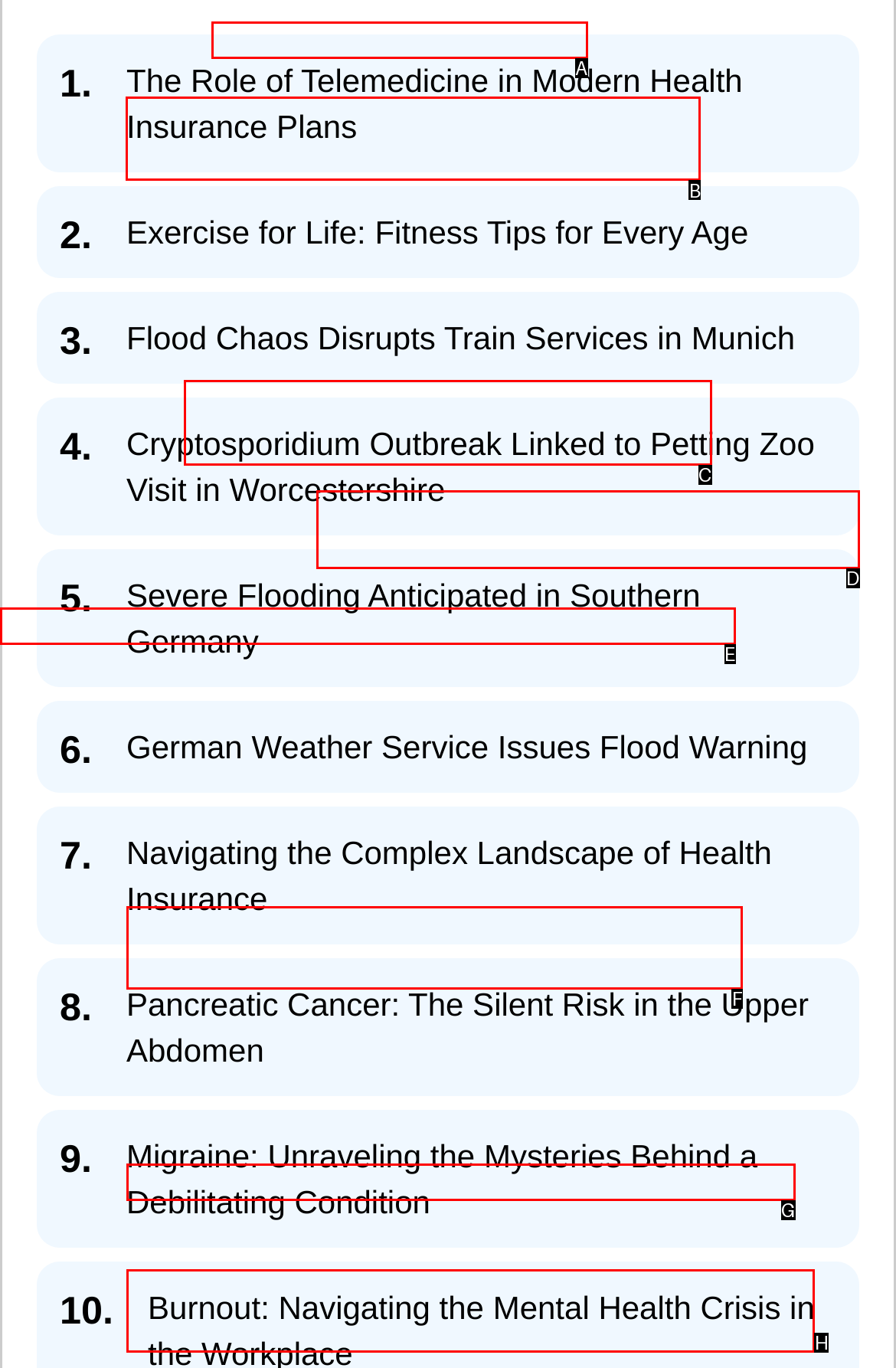Identify which lettered option to click to carry out the task: Read article about severe flooding in Southern Germany. Provide the letter as your answer.

B